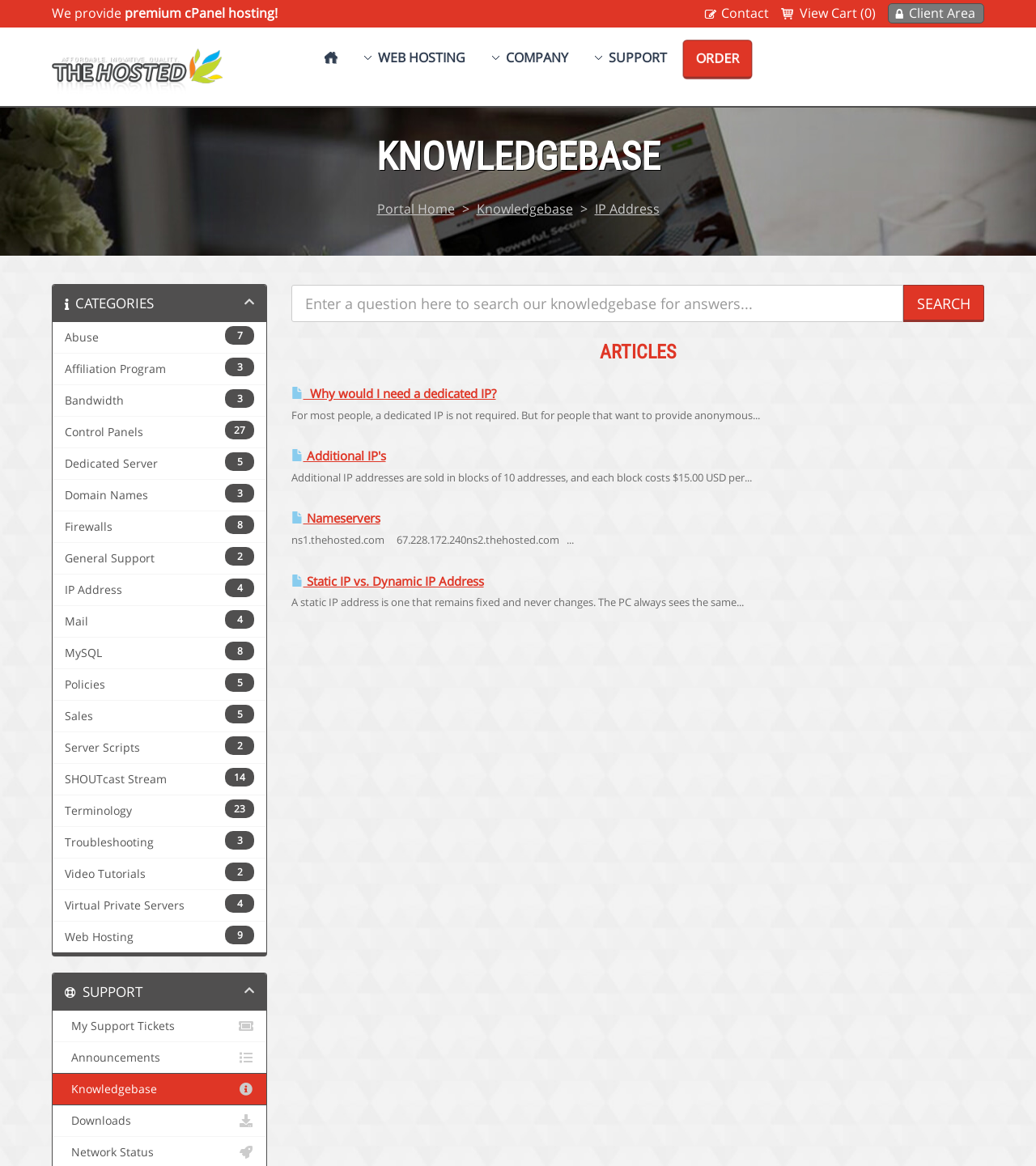Create an in-depth description of the webpage, covering main sections.

The webpage is titled "TheHosted LLC - Knowledgebase" and appears to be a knowledge base or support portal for a web hosting company. At the top of the page, there is a logo and a navigation menu with links to "Contact", "View Cart (0)", "Client Area", and other sections.

Below the navigation menu, there is a heading "KNOWLEDGEBASE" and a search bar with a button labeled "Search". The search bar is accompanied by a text box with a placeholder text "Enter a question here to search our knowledgebase for answers...".

To the right of the search bar, there is a list of categories with icons, including "Abuse", "Affiliation Program", "Bandwidth", and many others. Each category has a link and a brief description.

Below the categories list, there is a section titled "ARTICLES" with a list of article links, each with a brief summary or excerpt. The articles appear to be related to web hosting and server management, with topics such as dedicated IP addresses, nameservers, and static vs. dynamic IP addresses.

At the bottom of the page, there is a section titled "SUPPORT" with links to "My Support Tickets", "Announcements", "Knowledgebase", and "Downloads".